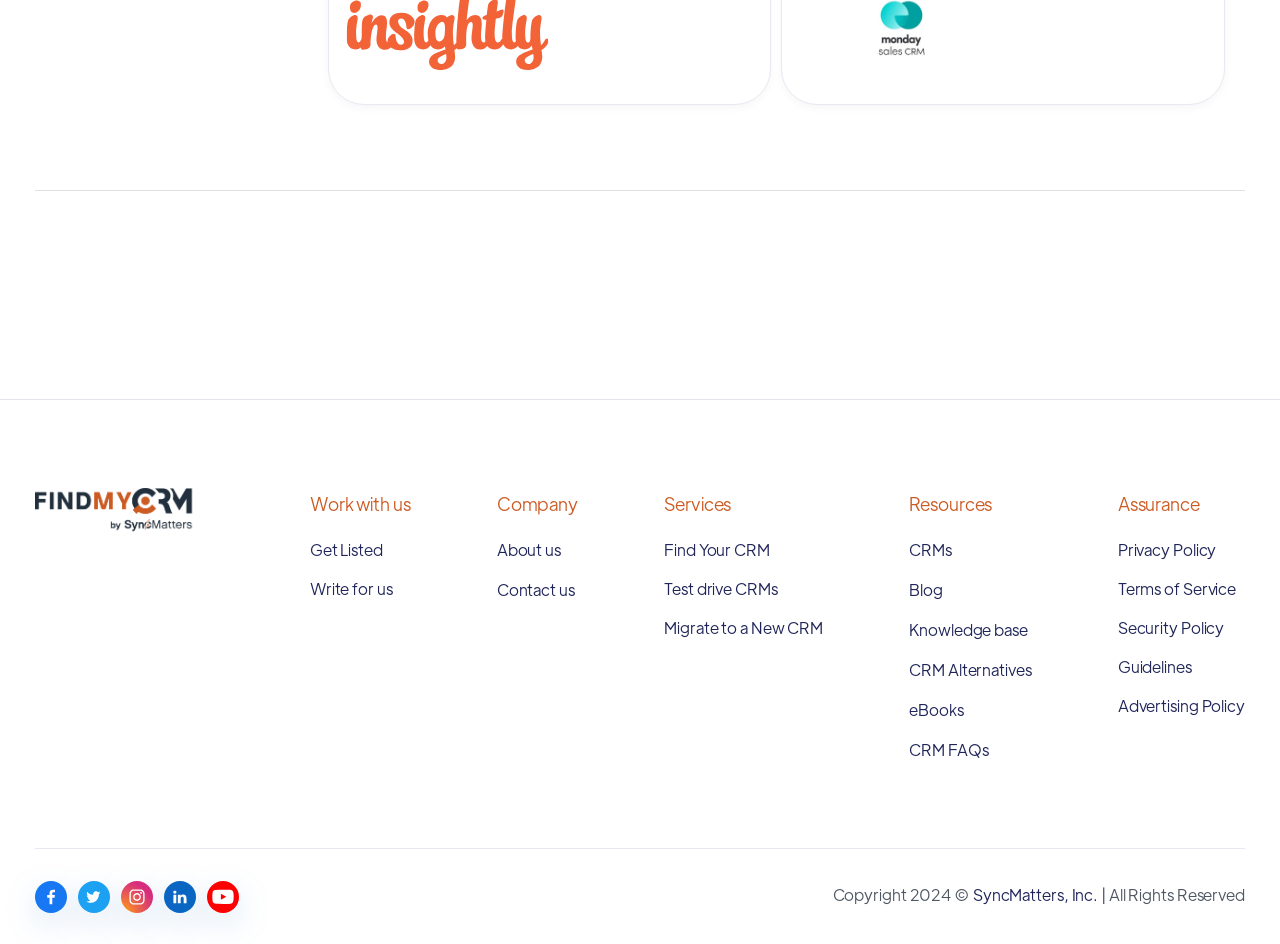Please use the details from the image to answer the following question comprehensively:
Who owns the copyright of this website?

At the bottom of the webpage, there is a copyright notice stating 'Copyright 2024 © SyncMatters, Inc.', indicating that SyncMatters, Inc. owns the copyright of this website.